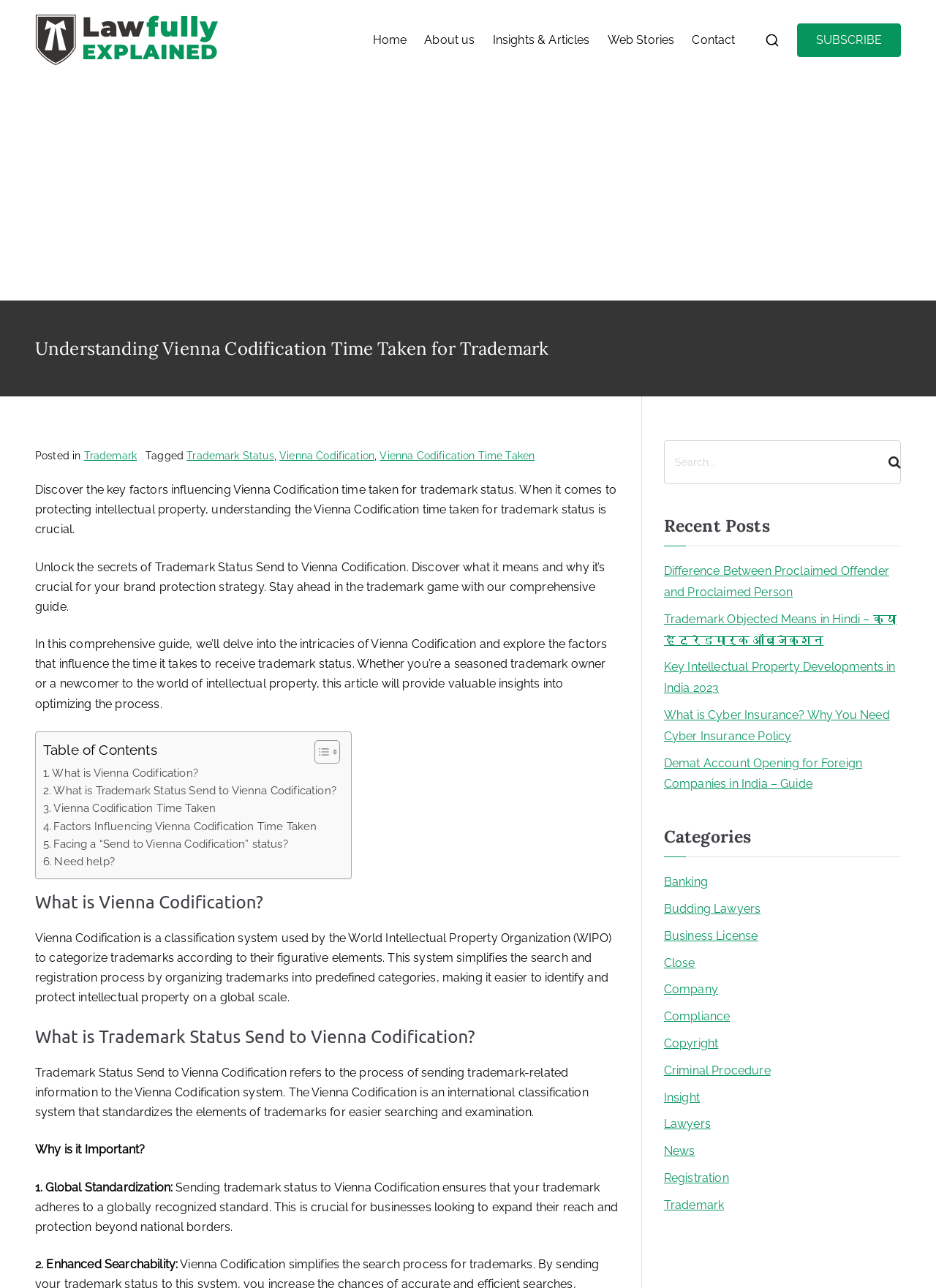Examine the screenshot and answer the question in as much detail as possible: What is the importance of Vienna Codification in trademark protection?

Vienna Codification is important for trademark protection as it provides a globally recognized standard for categorizing trademarks, making it easier to protect intellectual property on a global scale, as implied in the webpage content.